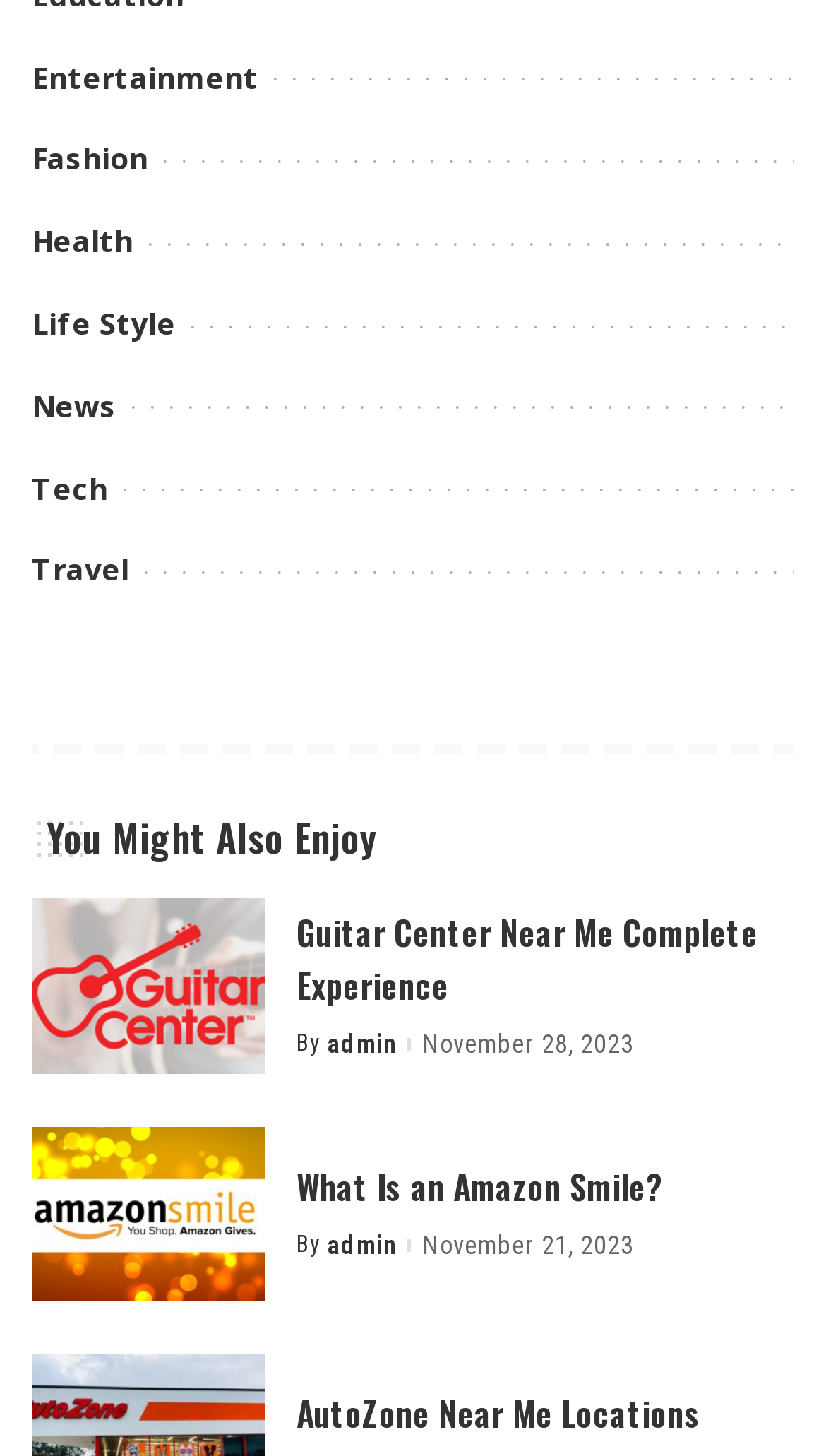Show the bounding box coordinates of the region that should be clicked to follow the instruction: "Open the Primary Menu."

None